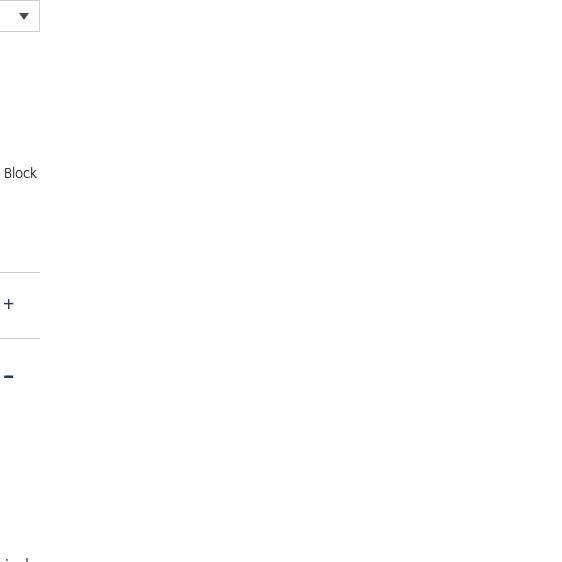What is the estimated production time of the vase?
Answer the question with as much detail as you can, using the image as a reference.

The estimated production time of the vase can be found in the surrounding text, which informs customers that the product is made to order. According to the text, the estimated production time is 20 business days.